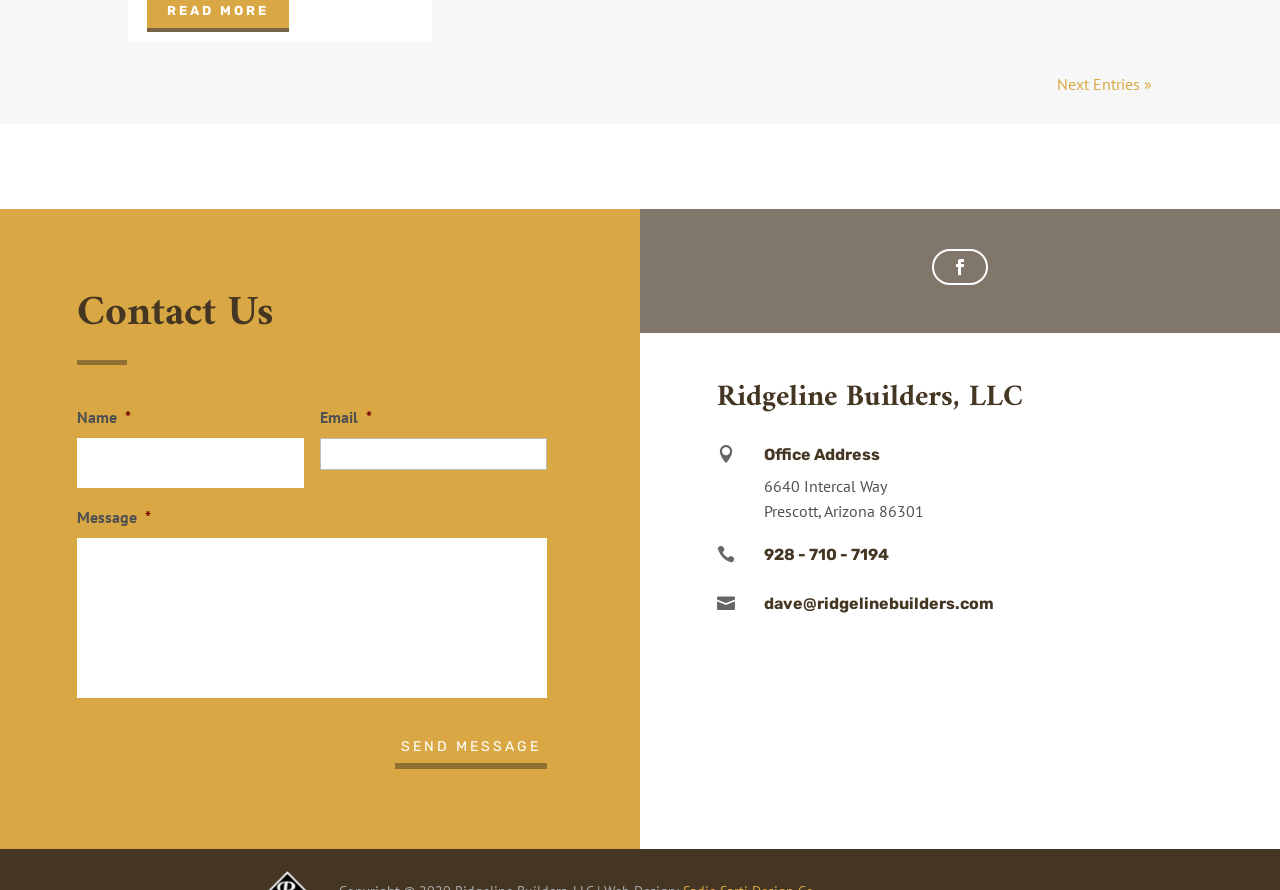Please answer the following query using a single word or phrase: 
What is the company name?

Ridgeline Builders, LLC